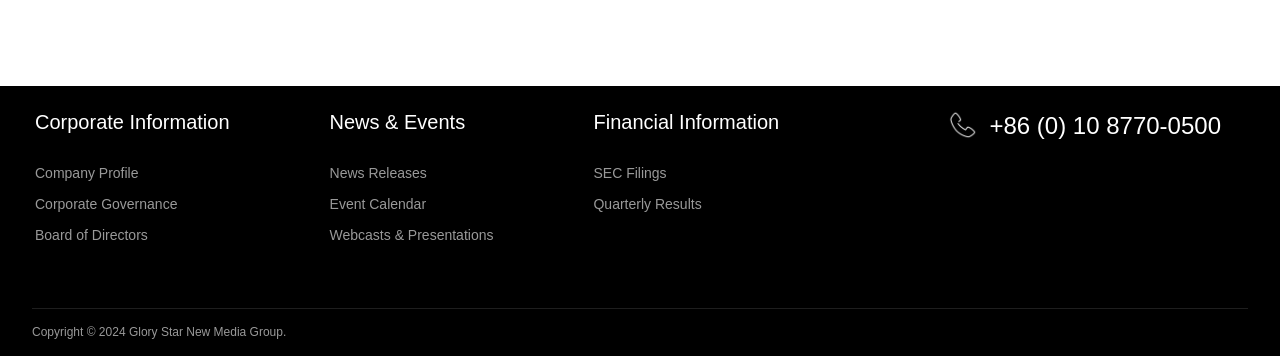Based on the element description "Company Profile", predict the bounding box coordinates of the UI element.

[0.027, 0.463, 0.179, 0.508]